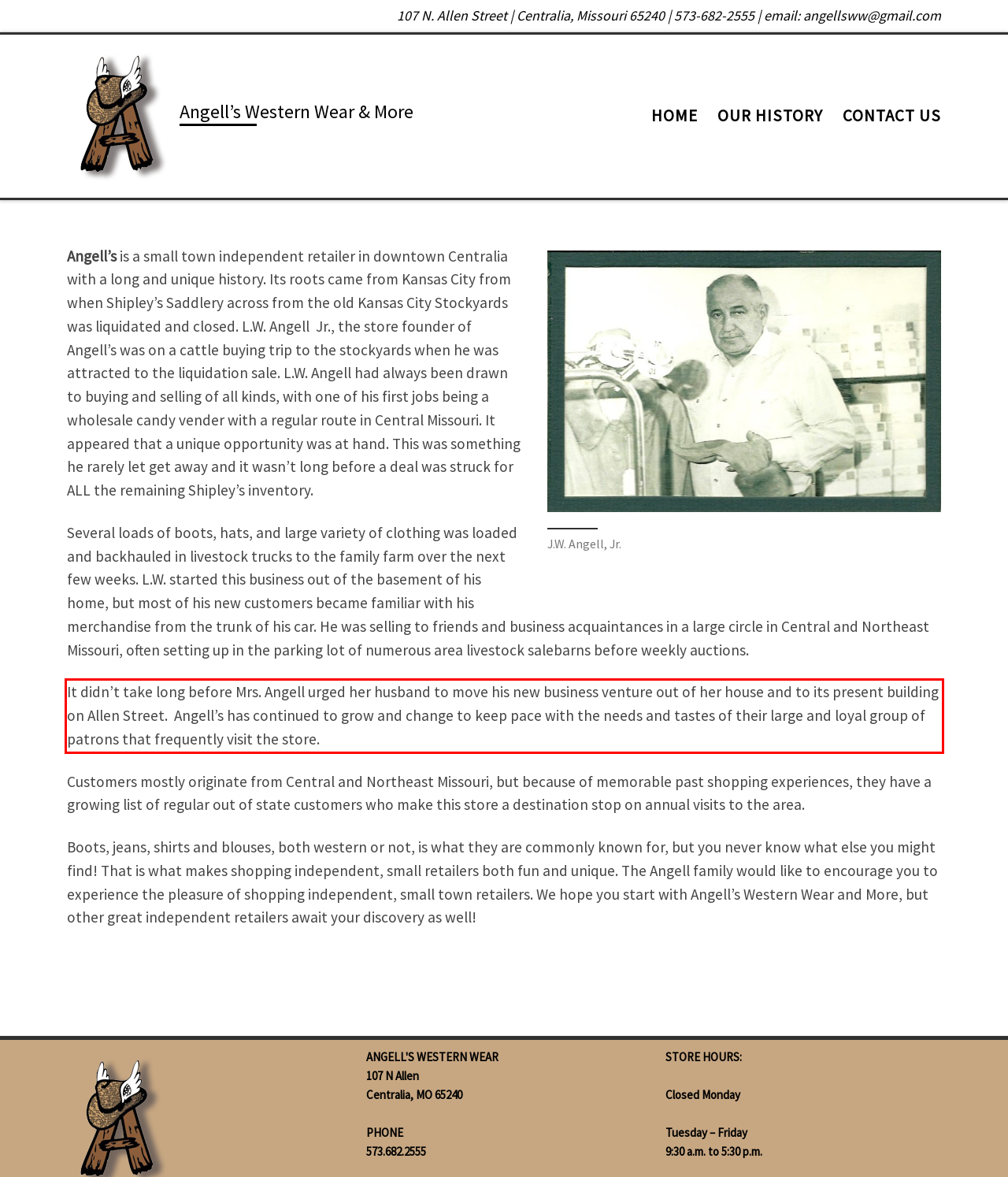Analyze the webpage screenshot and use OCR to recognize the text content in the red bounding box.

It didn’t take long before Mrs. Angell urged her husband to move his new business venture out of her house and to its present building on Allen Street. Angell’s has continued to grow and change to keep pace with the needs and tastes of their large and loyal group of patrons that frequently visit the store.